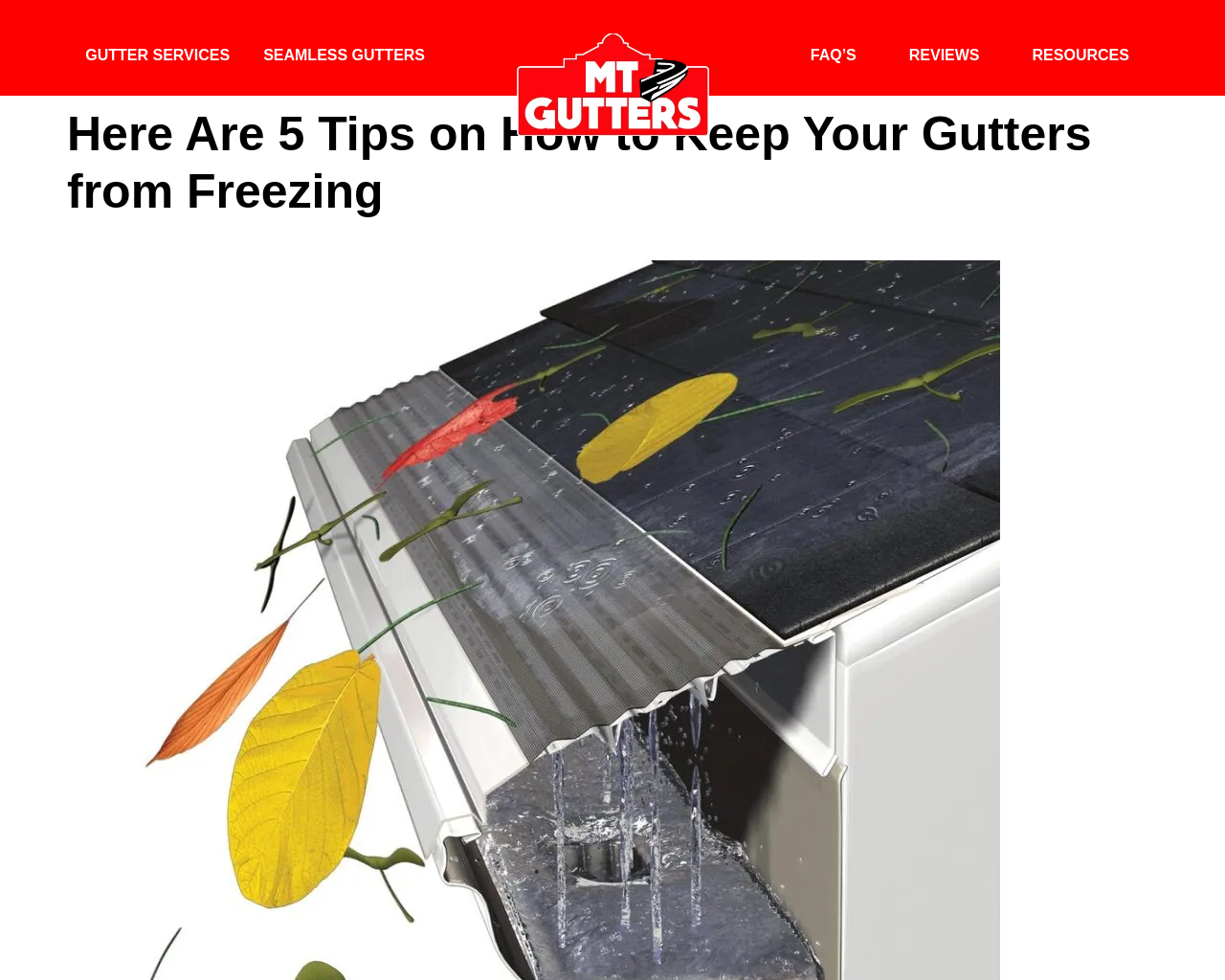Please determine the bounding box coordinates for the element with the description: "Gutter Services".

[0.07, 0.034, 0.188, 0.079]